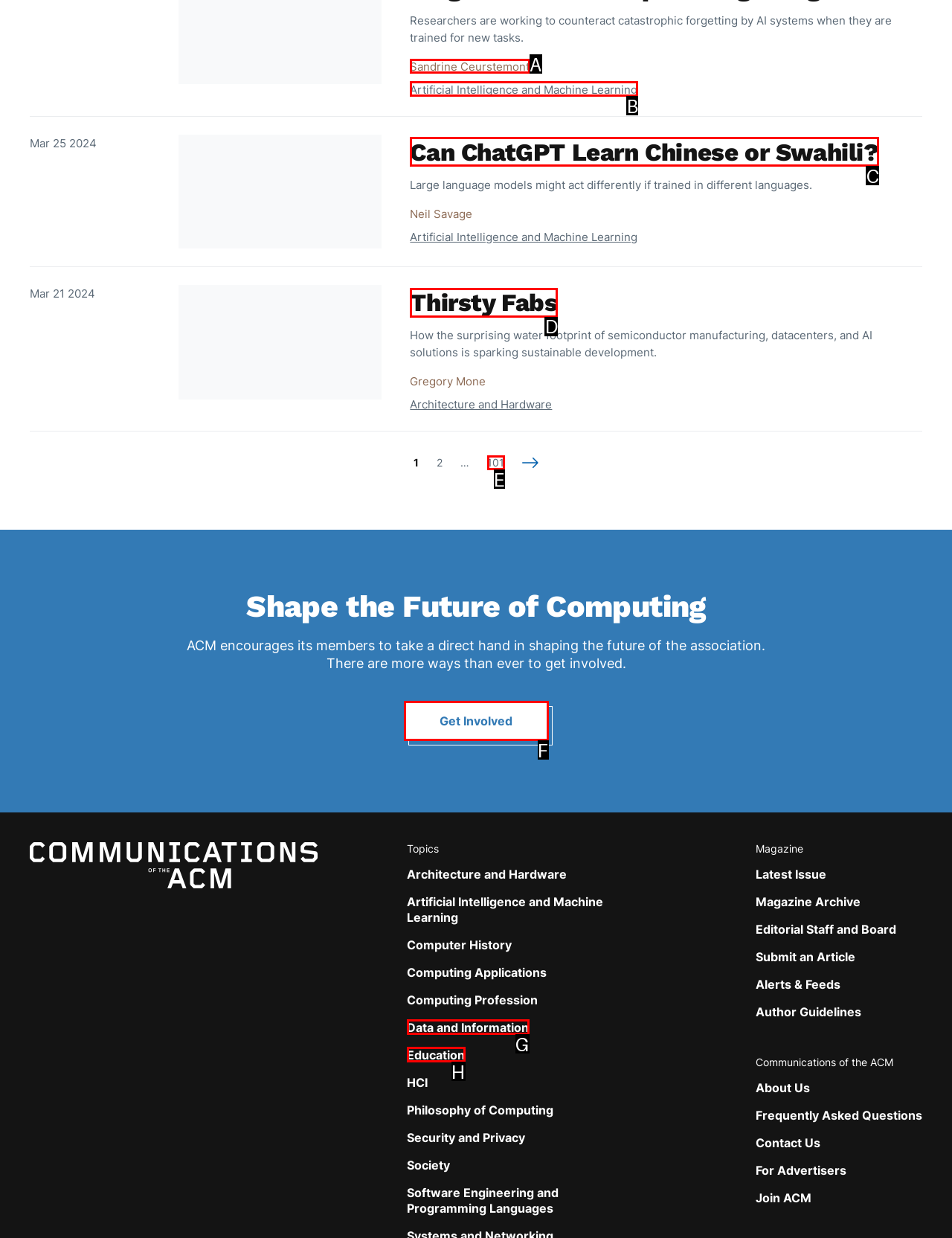Select the appropriate HTML element that needs to be clicked to execute the following task: Learn about Artificial Intelligence and Machine Learning. Respond with the letter of the option.

B